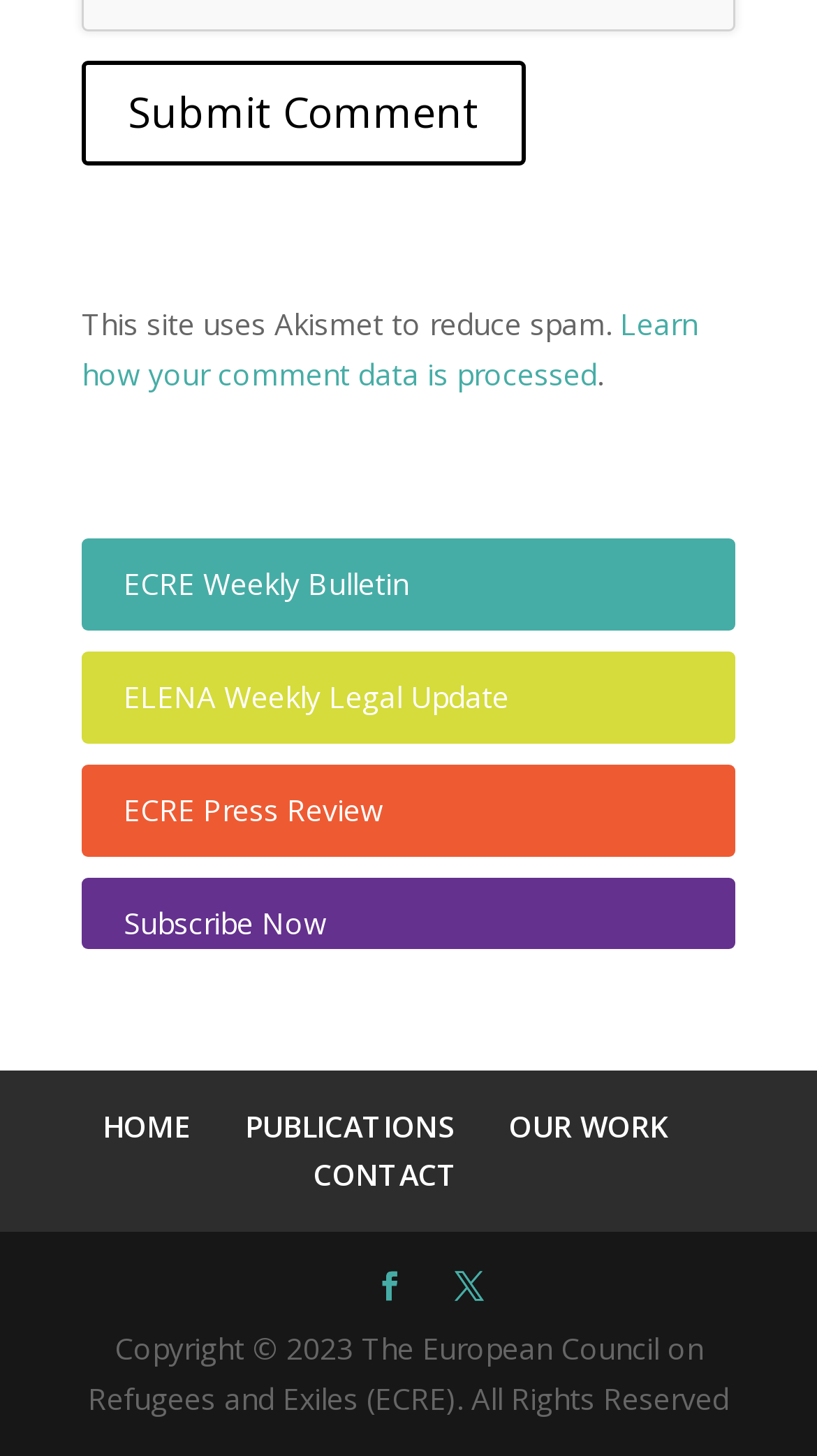Please provide a comprehensive response to the question below by analyzing the image: 
What is the purpose of Akismet?

The purpose of Akismet is to reduce spam, as mentioned in the static text 'This site uses Akismet to reduce spam.'